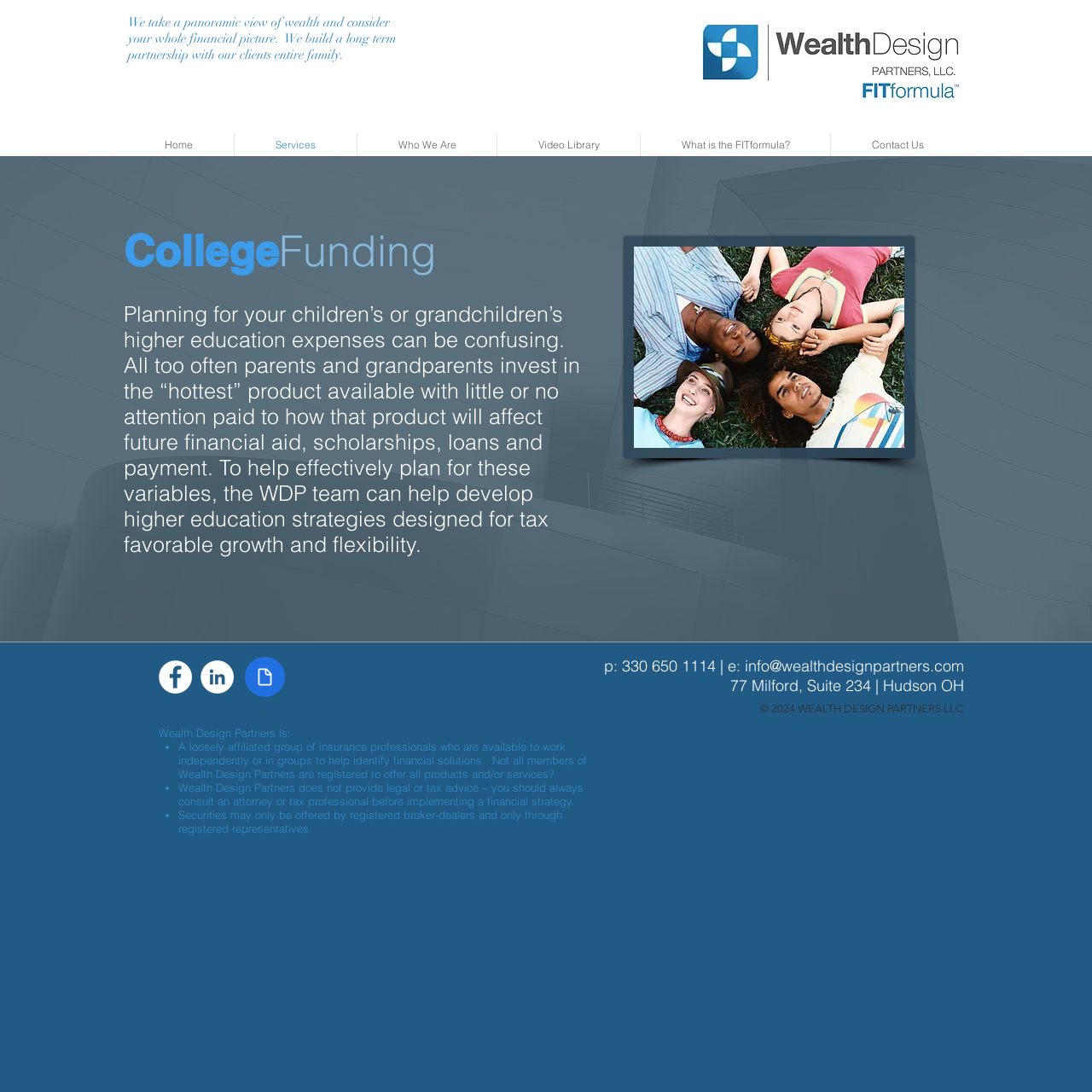What services does Wealth Design Partners offer?
Please answer the question as detailed as possible.

Based on the navigation menu, Wealth Design Partners offers services including Insurance, Estate Planning, and Medicaid, which can be accessed through the 'Services' link.